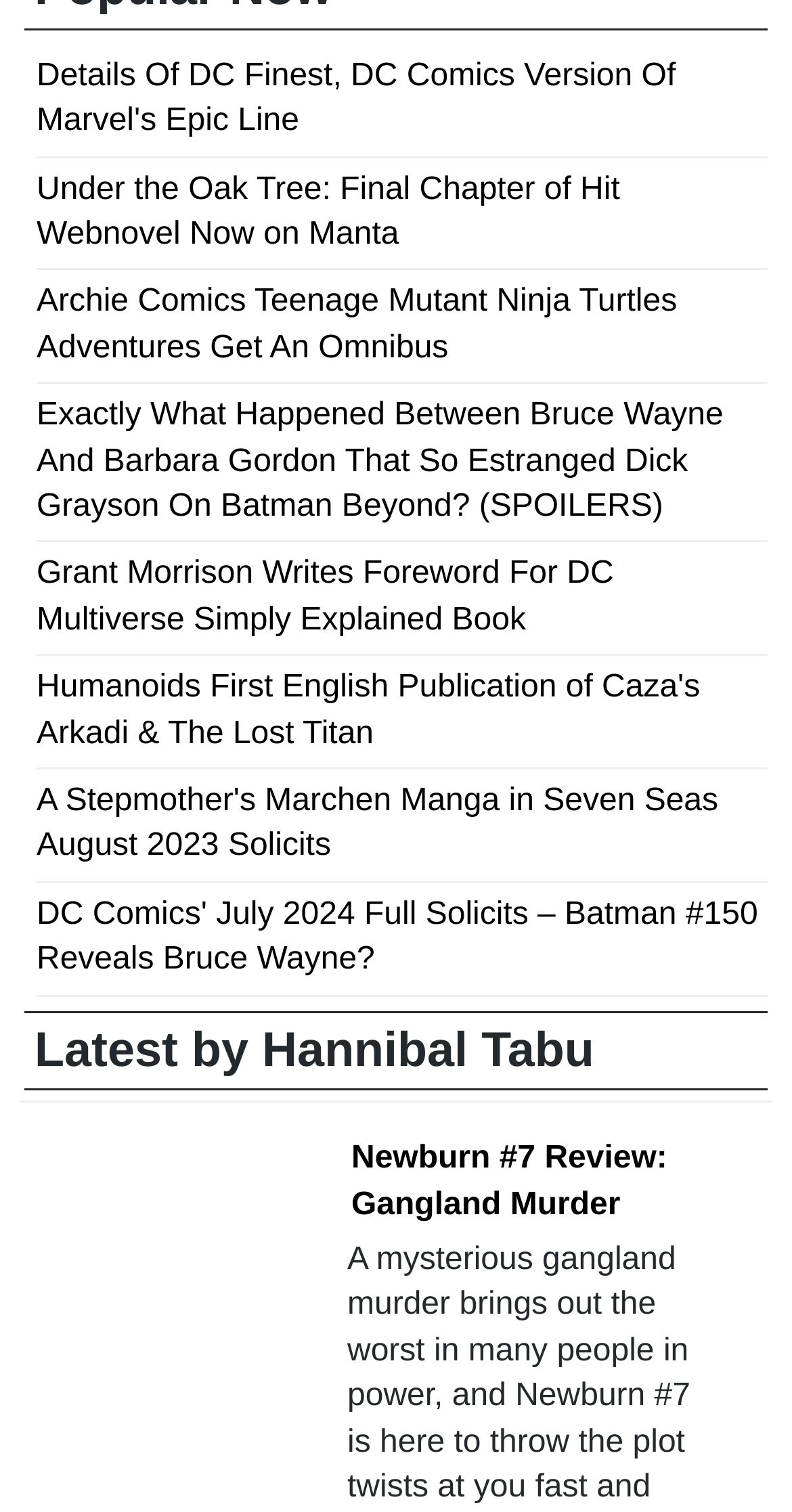Identify the bounding box coordinates of the region that should be clicked to execute the following instruction: "Read the article about DC Finest".

[0.046, 0.038, 0.853, 0.091]